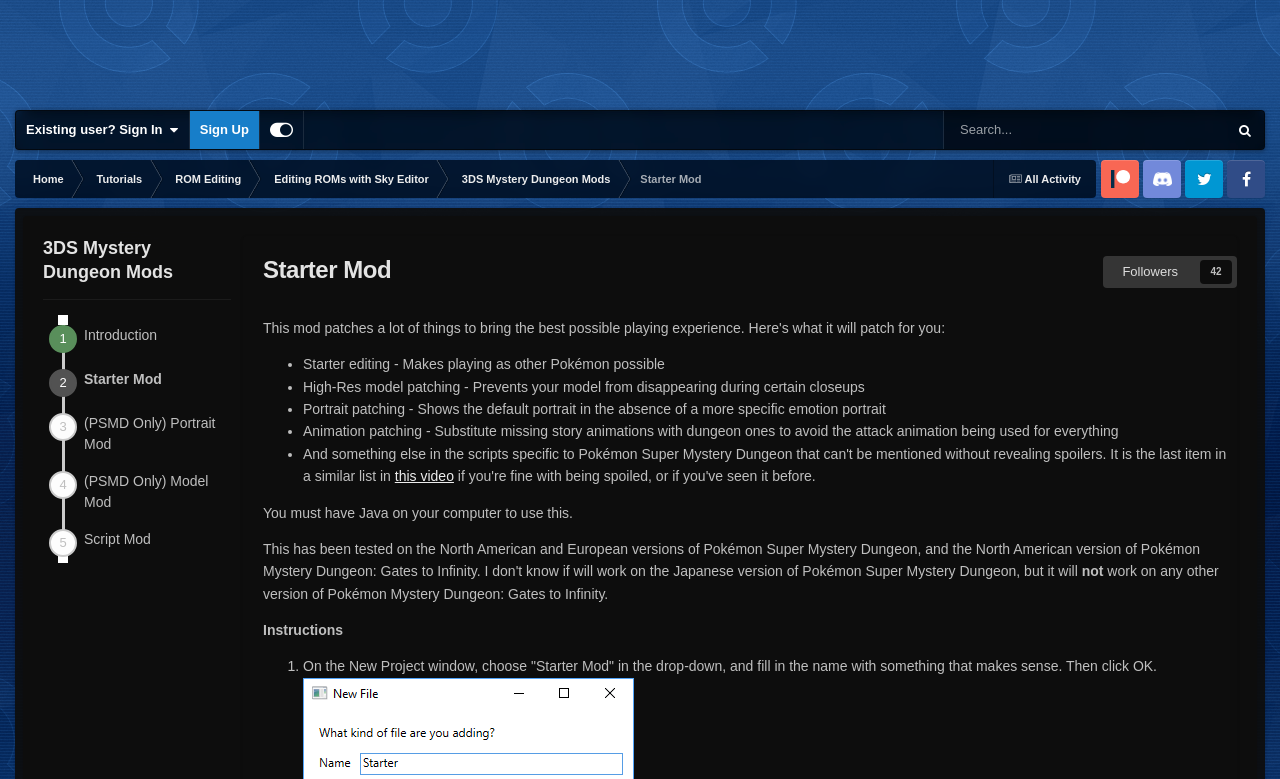Give the bounding box coordinates for the element described as: "BLOG".

None